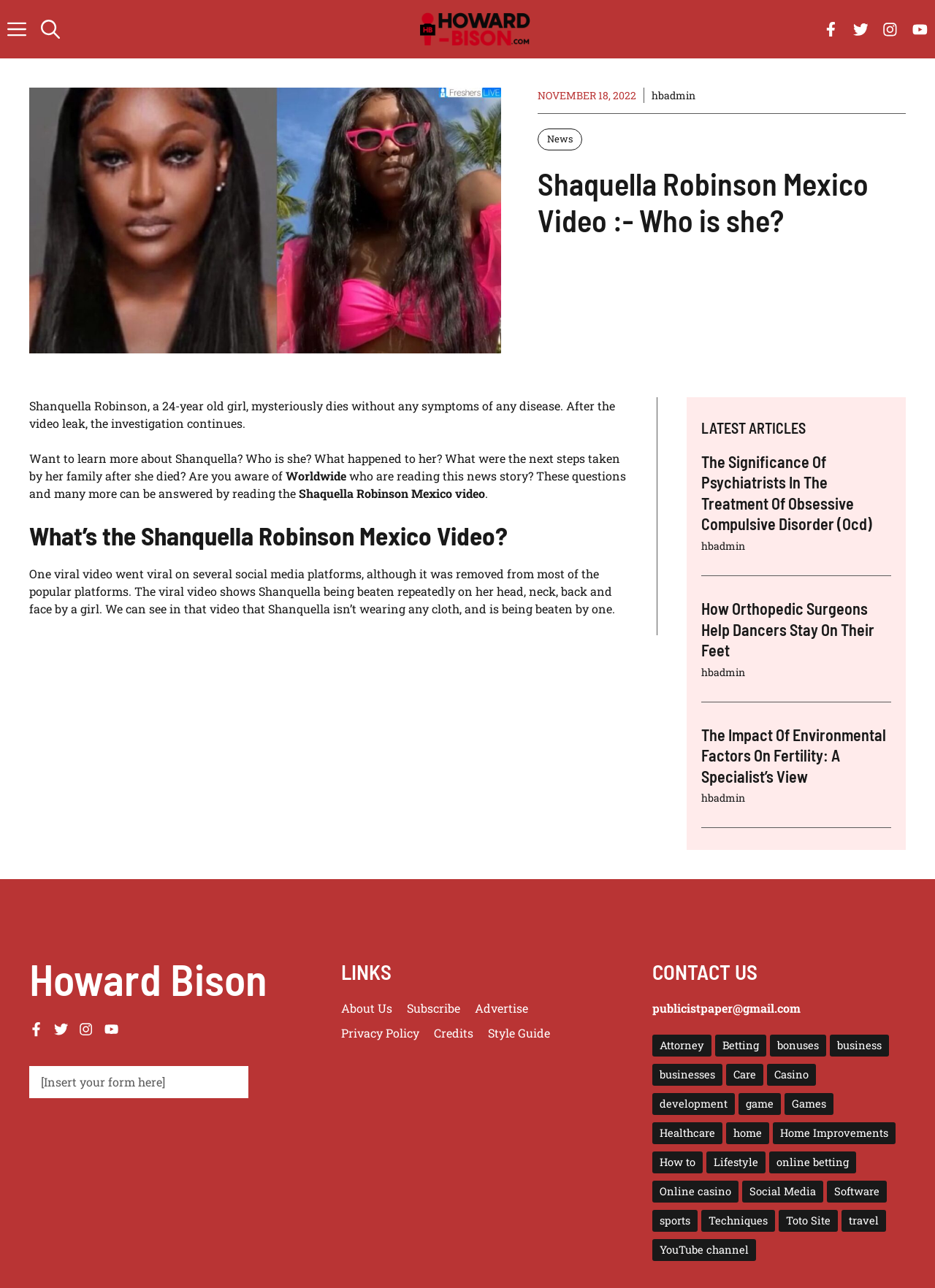How many articles are listed under 'LATEST ARTICLES'? Analyze the screenshot and reply with just one word or a short phrase.

3